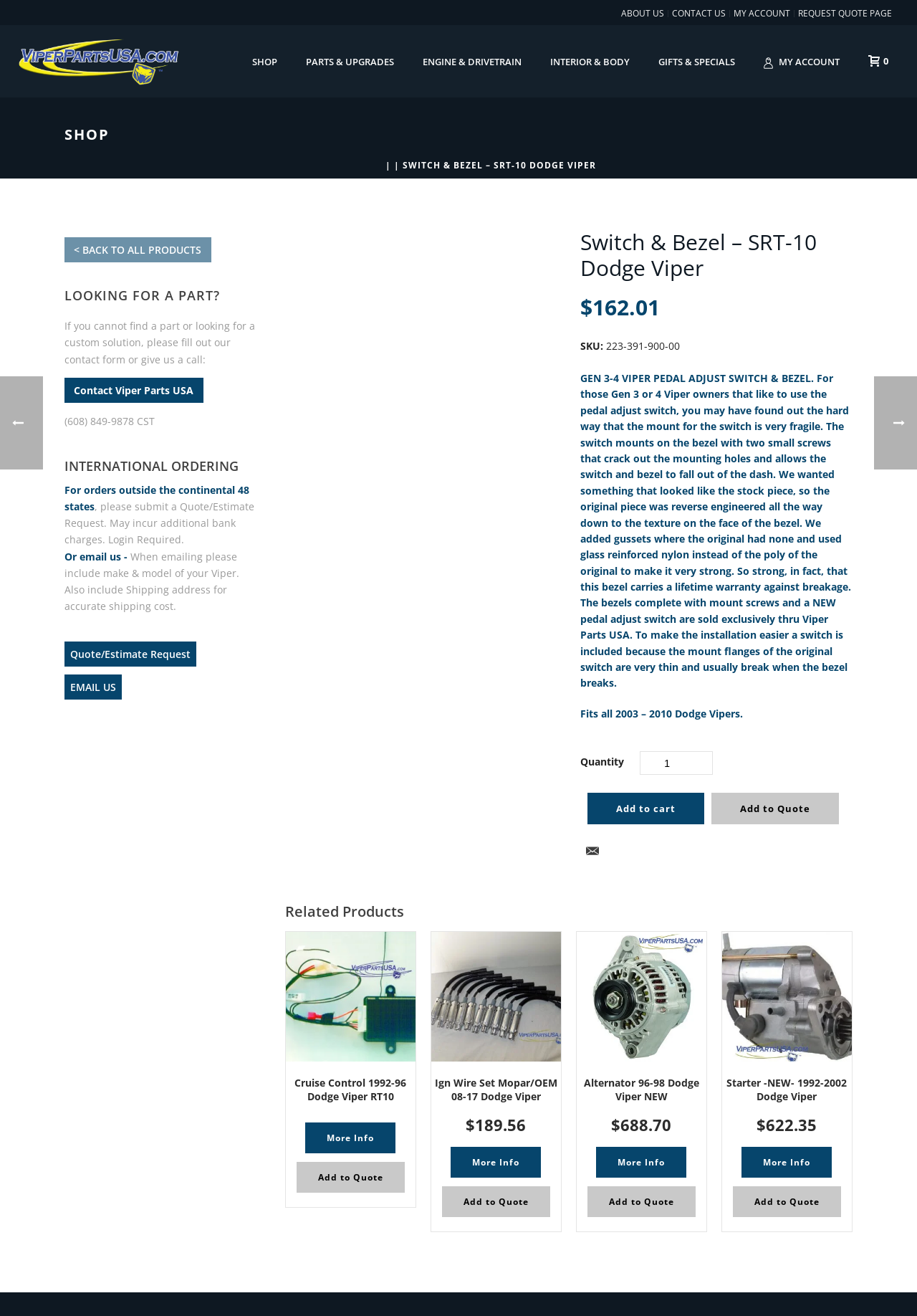Please determine the bounding box coordinates for the UI element described as: "input value="1" name="quantity" title="Qty" value="1"".

[0.697, 0.571, 0.777, 0.589]